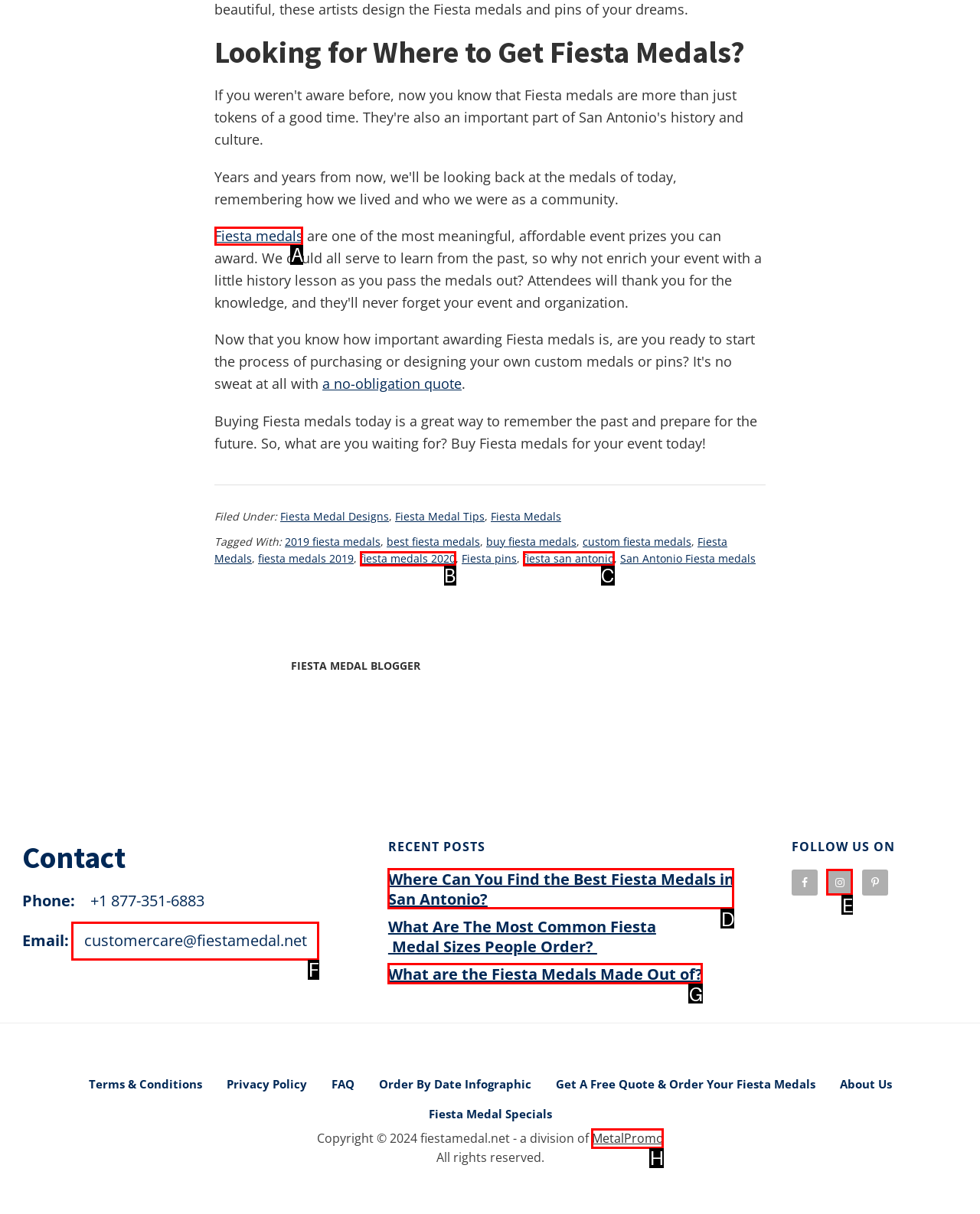Choose the letter of the element that should be clicked to complete the task: Click on 'Fiesta medals'
Answer with the letter from the possible choices.

A